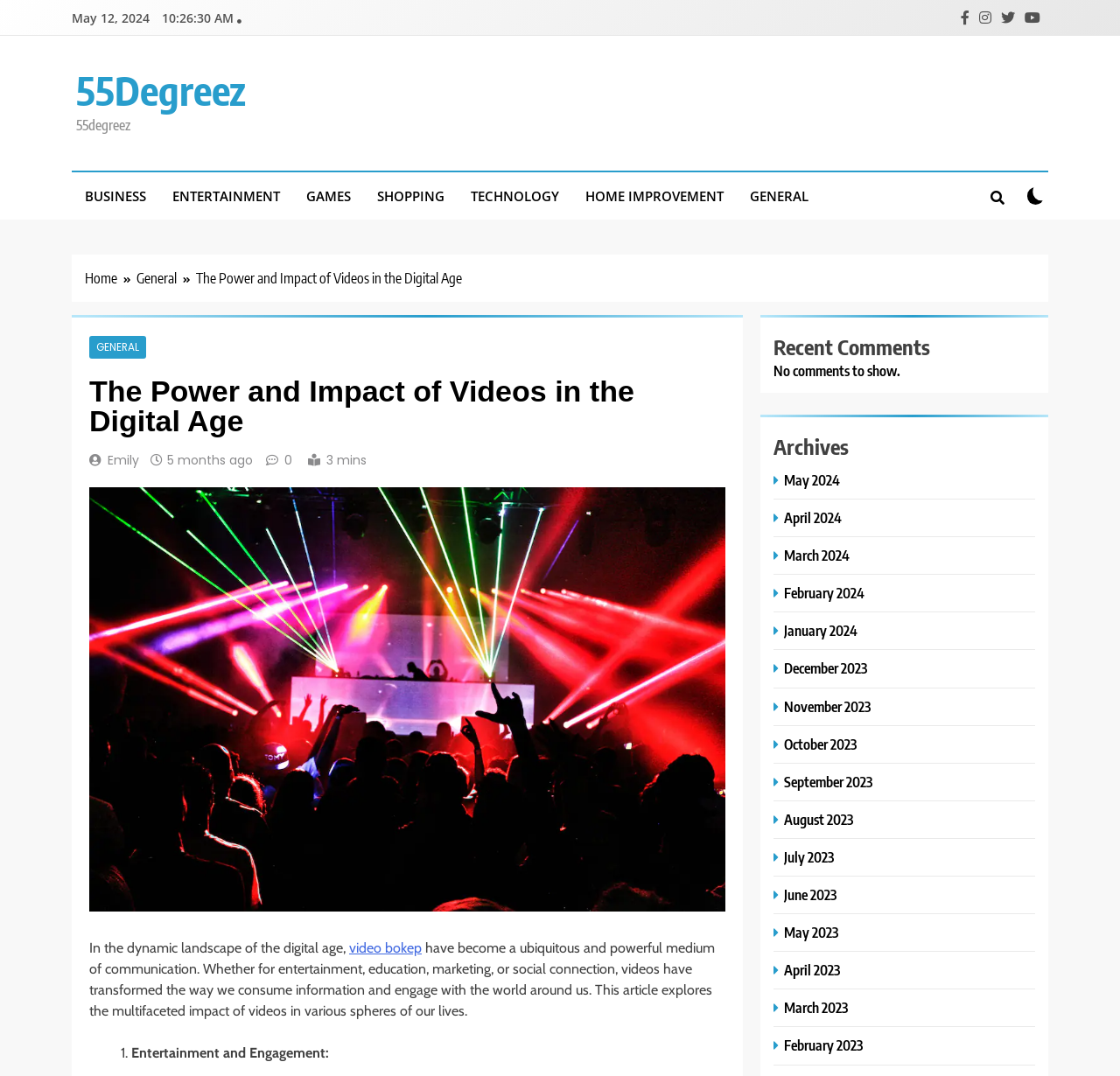Please identify the bounding box coordinates of the clickable element to fulfill the following instruction: "Click on the May 2024 archives link". The coordinates should be four float numbers between 0 and 1, i.e., [left, top, right, bottom].

[0.691, 0.437, 0.754, 0.454]